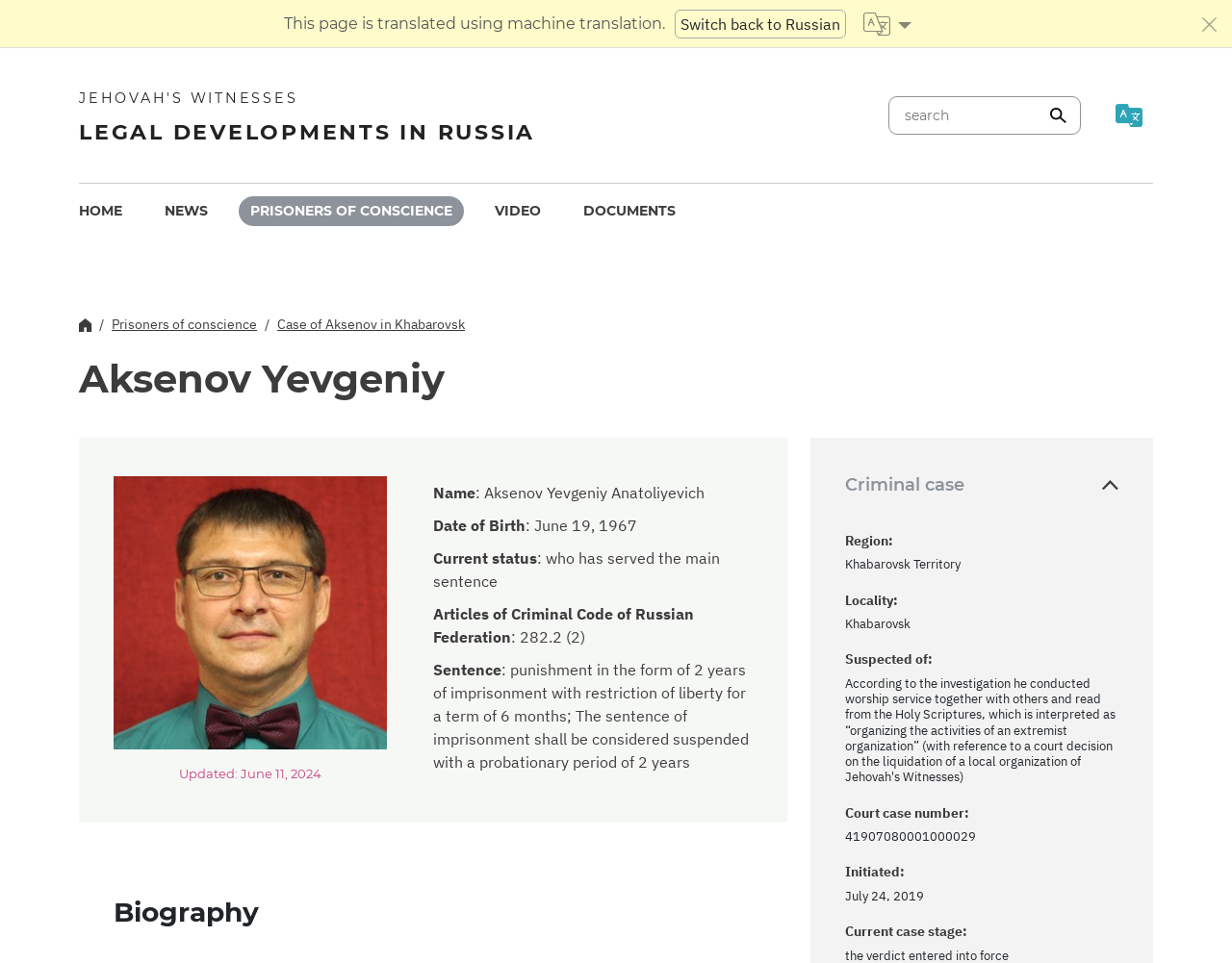Determine the bounding box coordinates for the HTML element mentioned in the following description: "Switch back to Russian". The coordinates should be a list of four floats ranging from 0 to 1, represented as [left, top, right, bottom].

[0.548, 0.009, 0.687, 0.039]